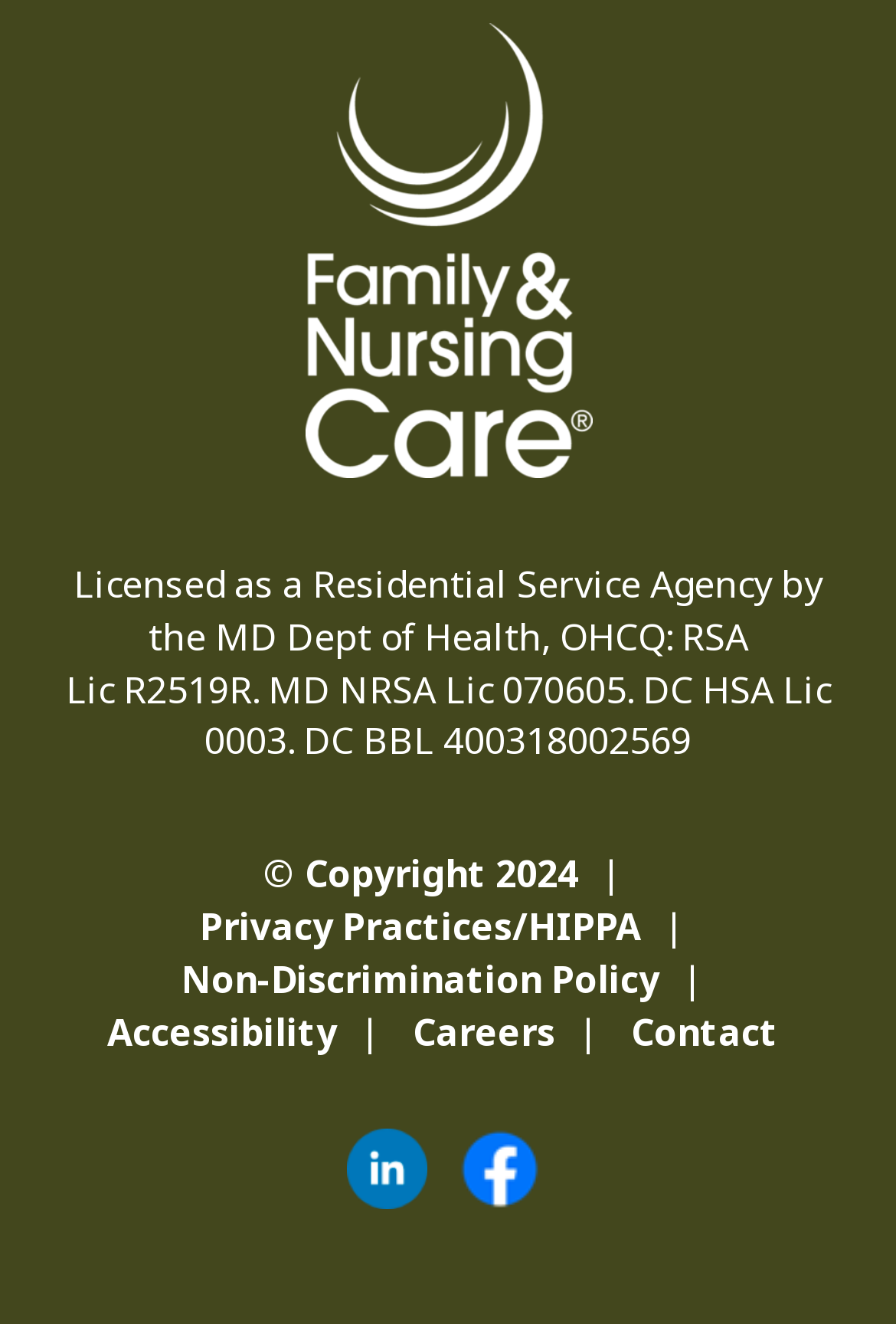What type of agency is Family & Nursing Care licensed as?
Examine the image and give a concise answer in one word or a short phrase.

Residential Service Agency